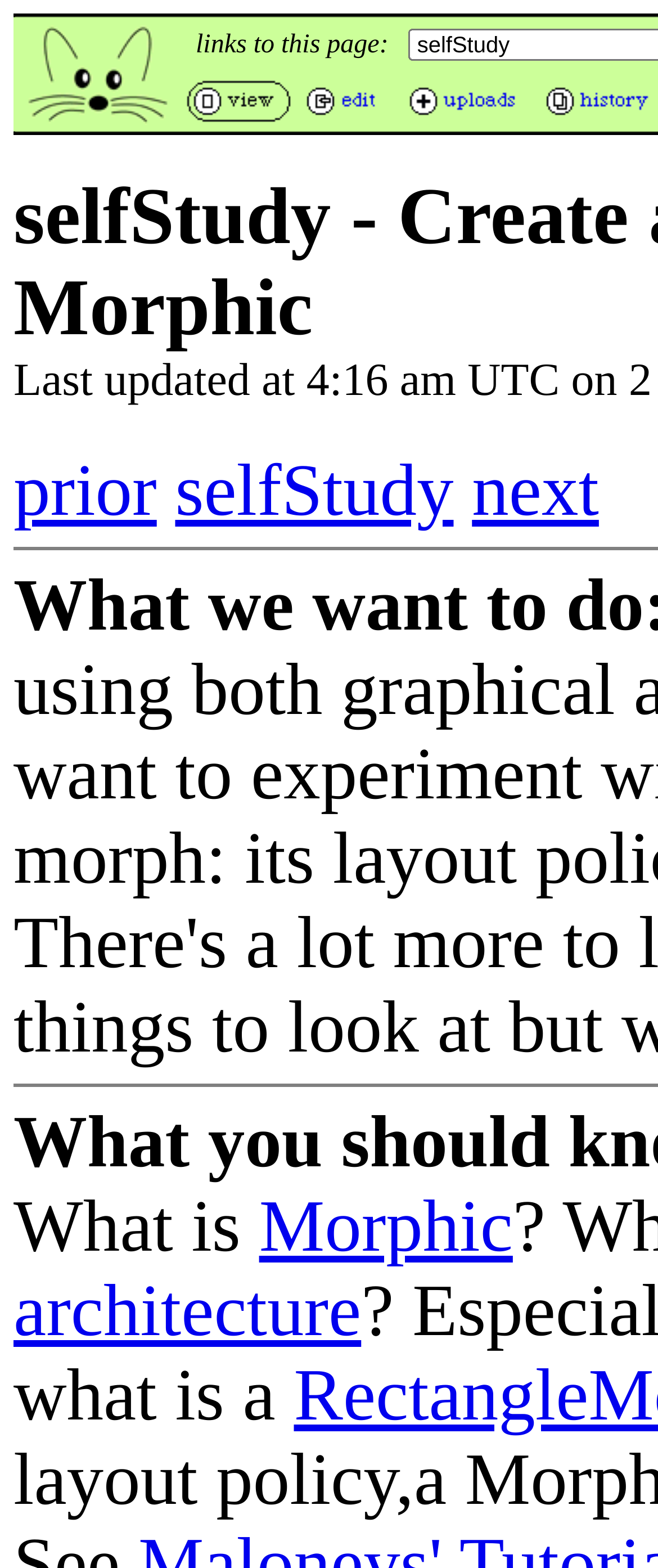Provide a one-word or one-phrase answer to the question:
What is the text above the 'Morphic' link?

What is